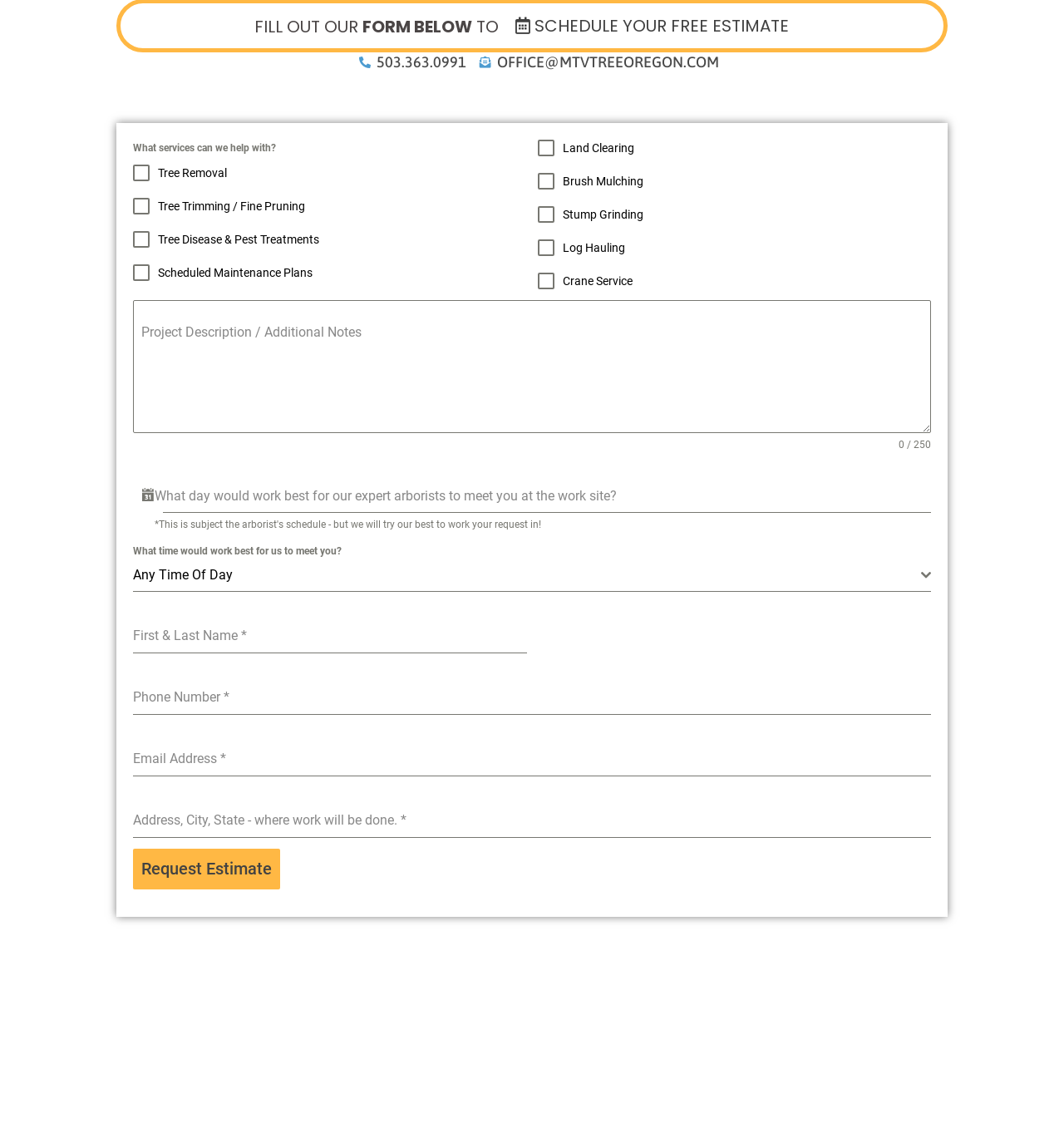What is the minimum character limit for the 'Project Description / Additional Notes' field?
Answer briefly with a single word or phrase based on the image.

0